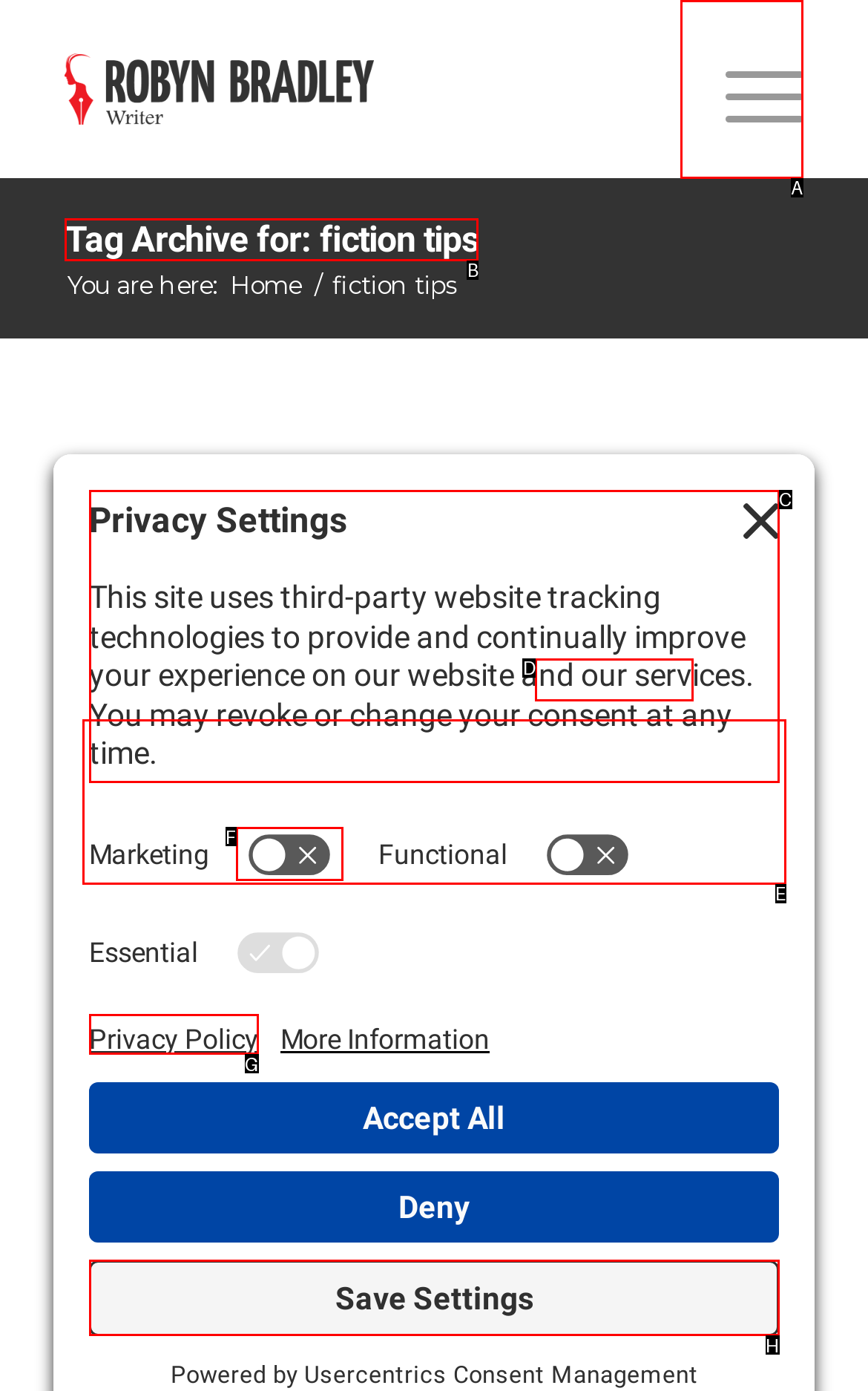Determine the option that aligns with this description: Resident Water Conservation Tips
Reply with the option's letter directly.

None